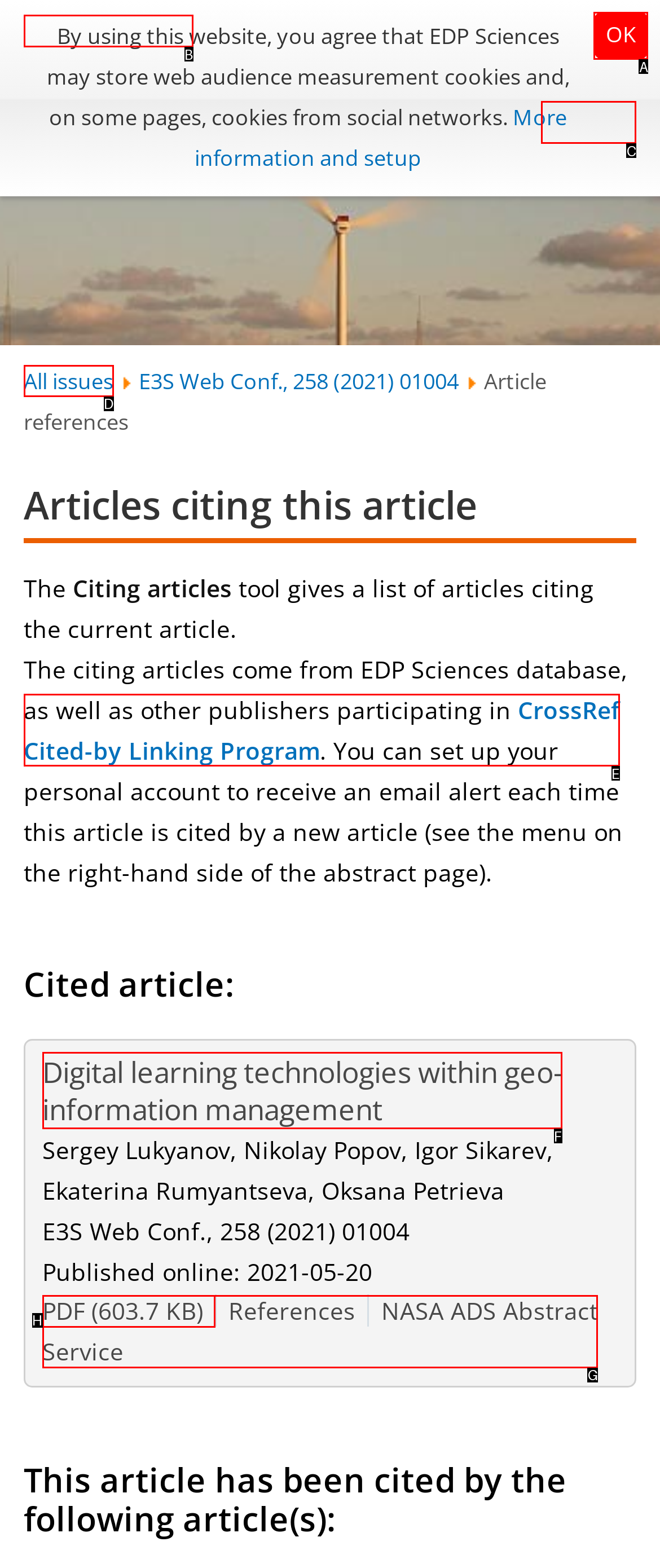Select the HTML element that should be clicked to accomplish the task: View all issues Reply with the corresponding letter of the option.

D